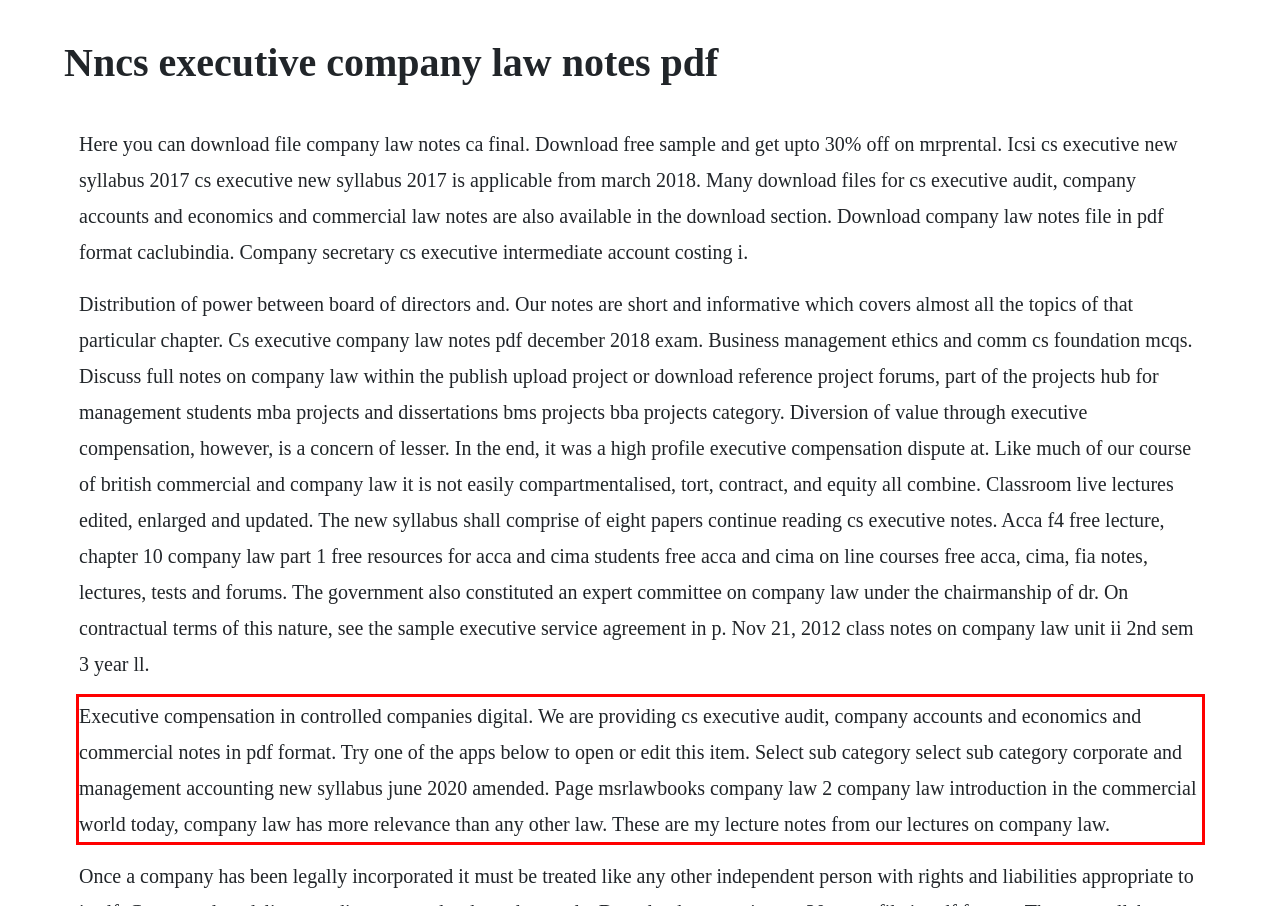Please look at the screenshot provided and find the red bounding box. Extract the text content contained within this bounding box.

Executive compensation in controlled companies digital. We are providing cs executive audit, company accounts and economics and commercial notes in pdf format. Try one of the apps below to open or edit this item. Select sub category select sub category corporate and management accounting new syllabus june 2020 amended. Page msrlawbooks company law 2 company law introduction in the commercial world today, company law has more relevance than any other law. These are my lecture notes from our lectures on company law.